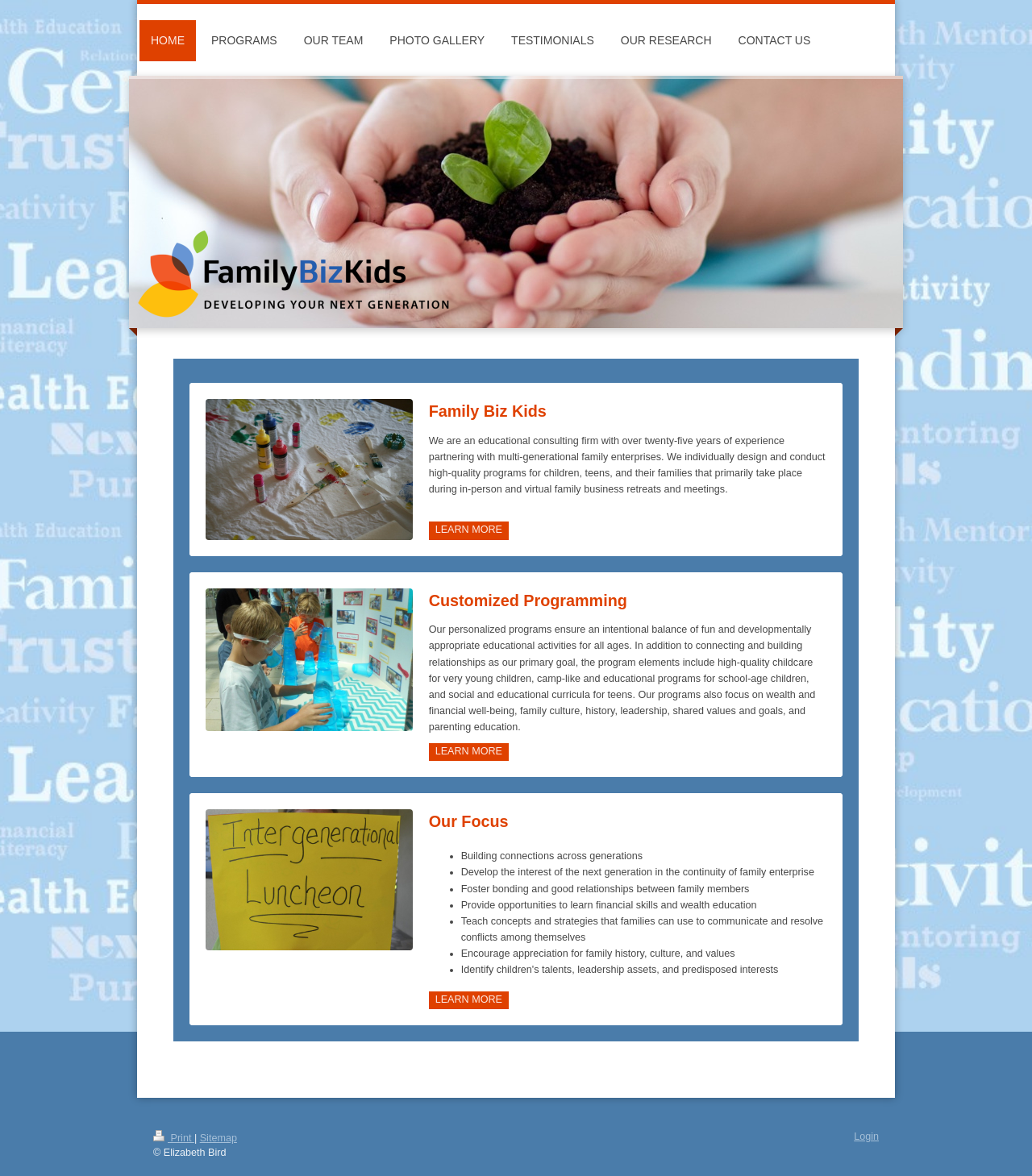Please determine the bounding box coordinates of the element to click on in order to accomplish the following task: "contact us". Ensure the coordinates are four float numbers ranging from 0 to 1, i.e., [left, top, right, bottom].

[0.704, 0.017, 0.796, 0.052]